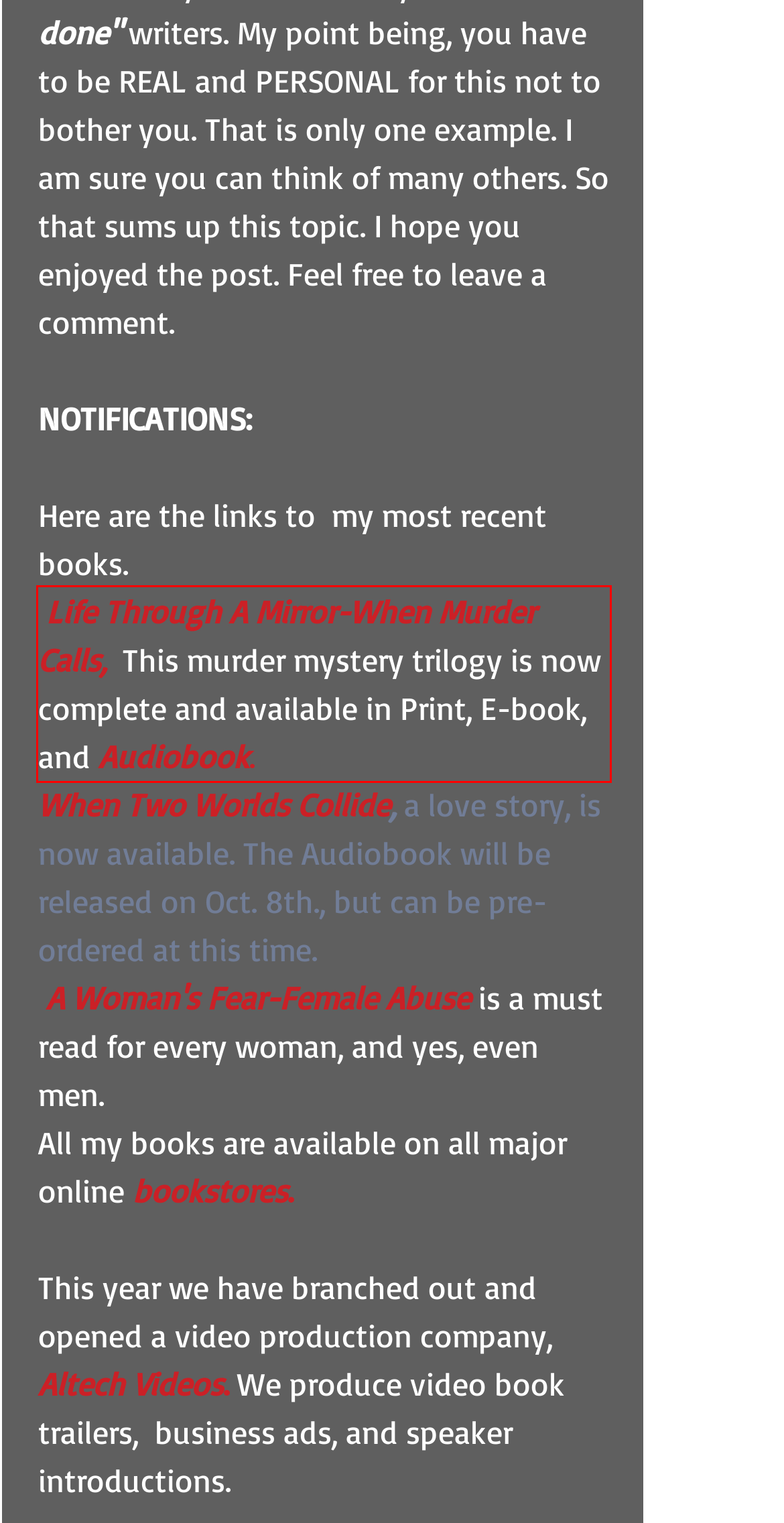Please use OCR to extract the text content from the red bounding box in the provided webpage screenshot.

Life Through A Mirror-When Murder Calls, This murder mystery trilogy is now complete and available in Print, E-book, and Audiobook.